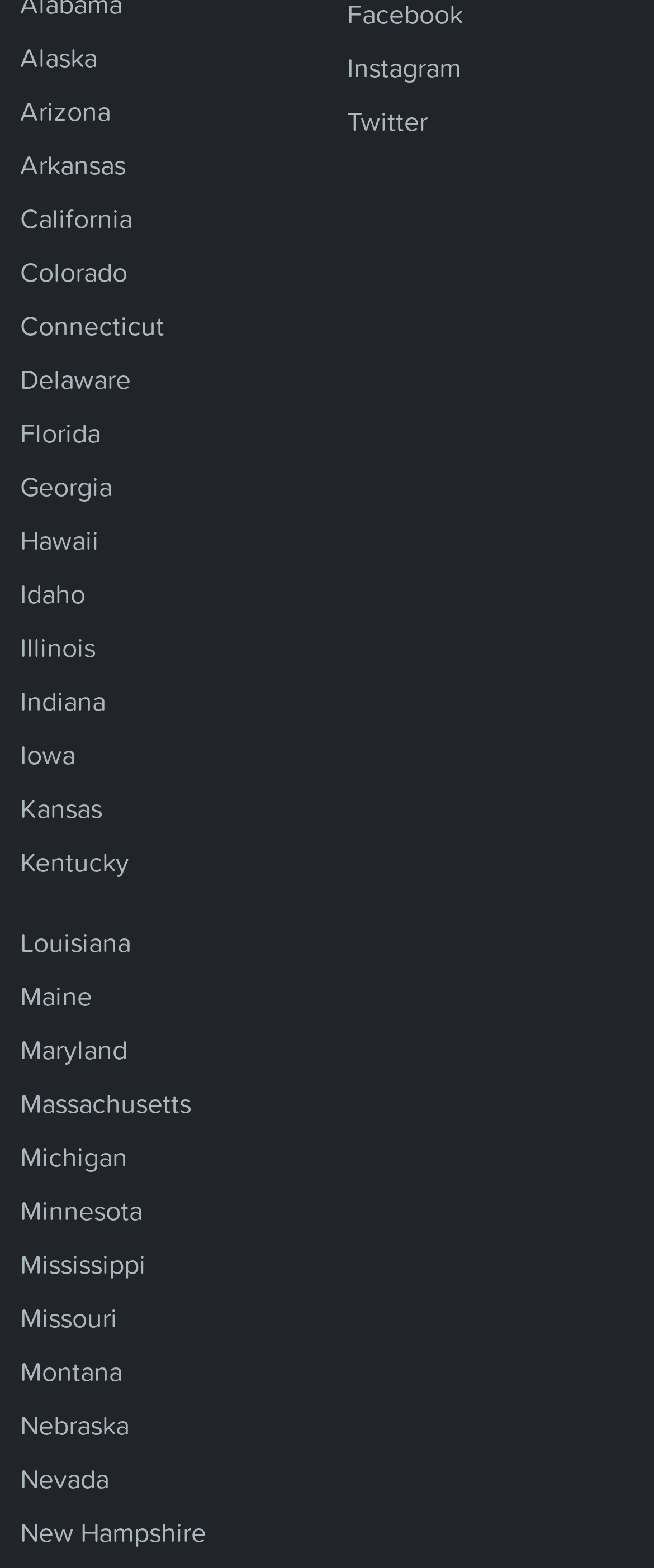Locate the bounding box coordinates of the area that needs to be clicked to fulfill the following instruction: "view Nebraska". The coordinates should be in the format of four float numbers between 0 and 1, namely [left, top, right, bottom].

[0.031, 0.896, 0.197, 0.921]